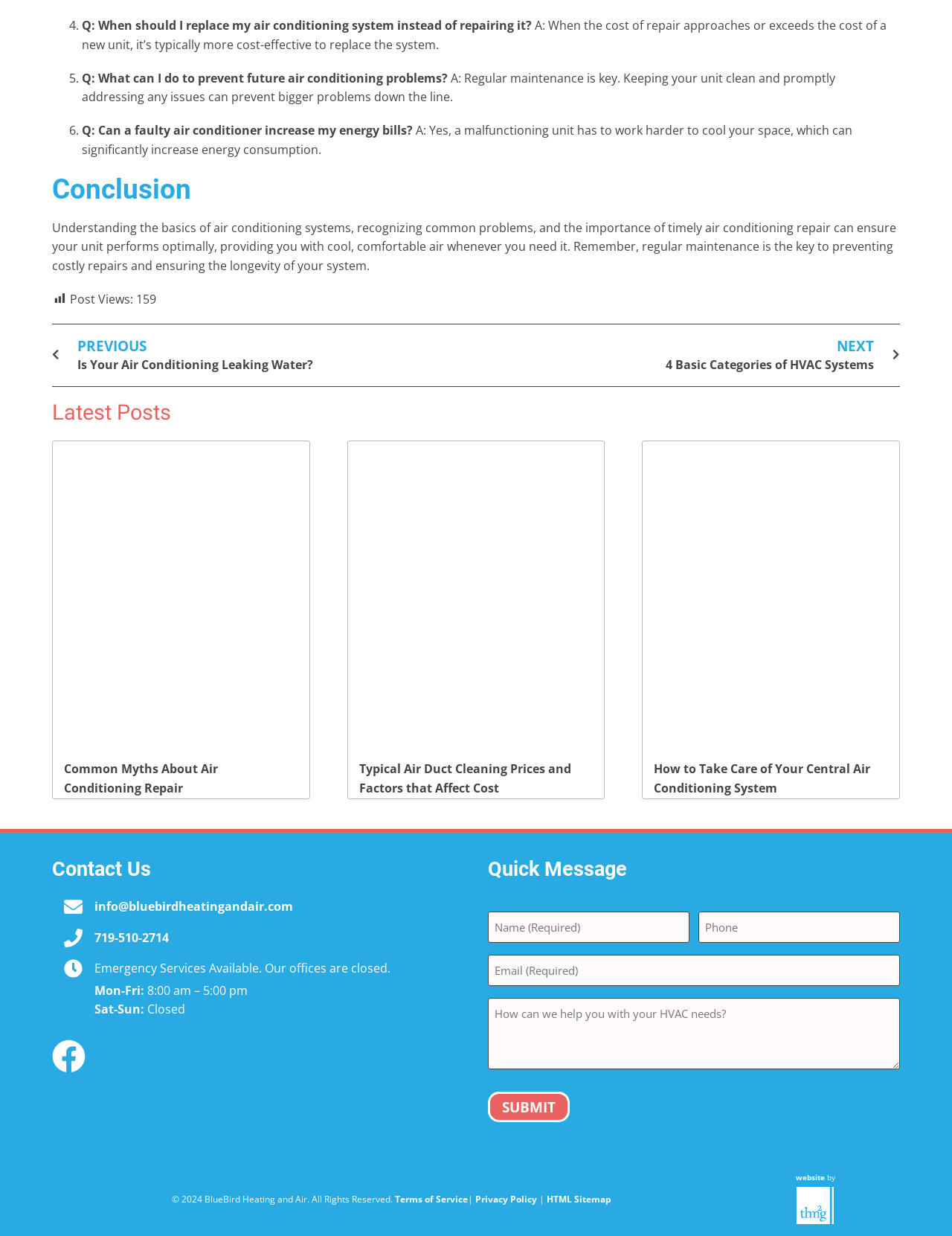Specify the bounding box coordinates of the area to click in order to execute this command: 'Fill in the 'Name (Required)' textbox'. The coordinates should consist of four float numbers ranging from 0 to 1, and should be formatted as [left, top, right, bottom].

[0.512, 0.738, 0.725, 0.763]